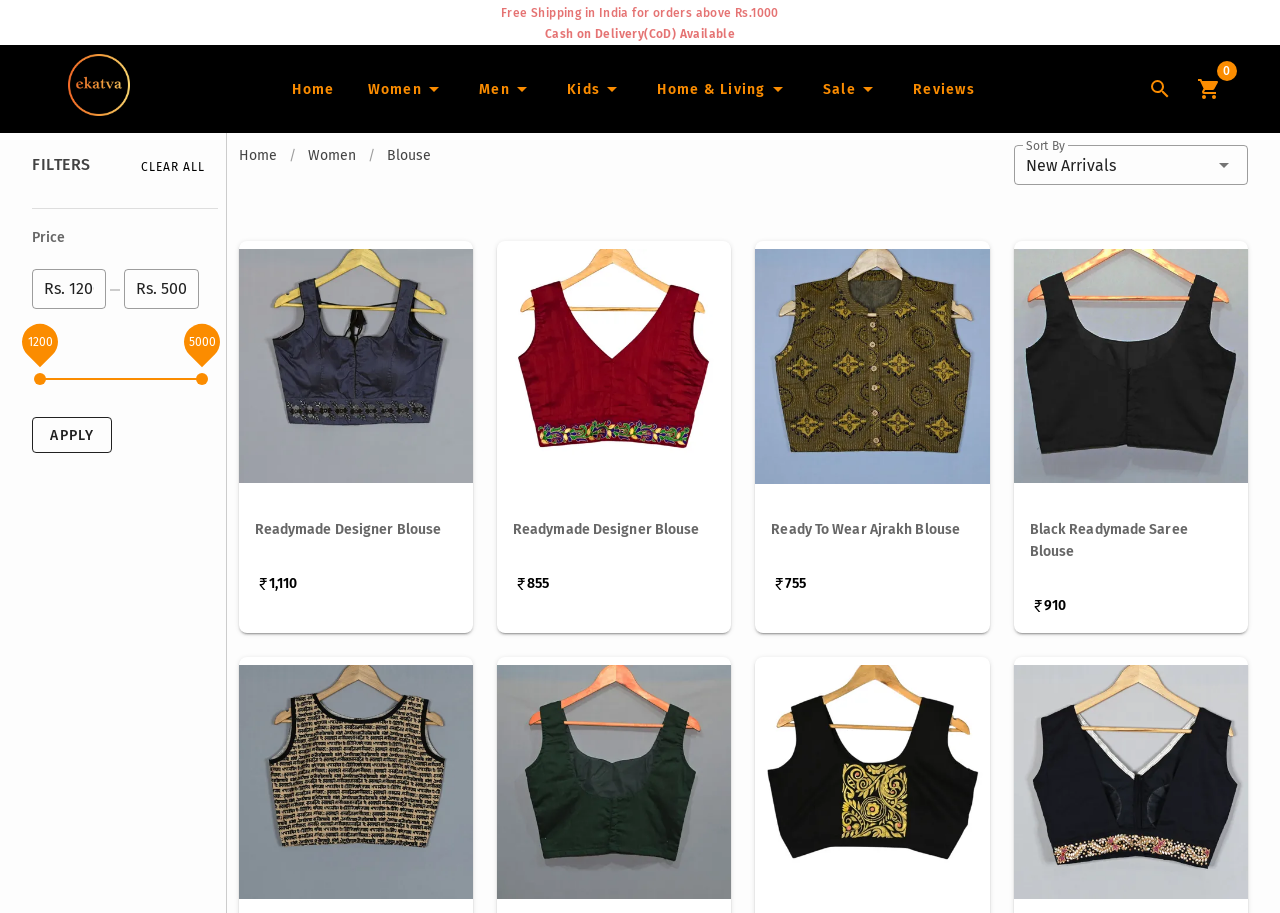Determine the bounding box coordinates of the section I need to click to execute the following instruction: "Search for something". Provide the coordinates as four float numbers between 0 and 1, i.e., [left, top, right, bottom].

None